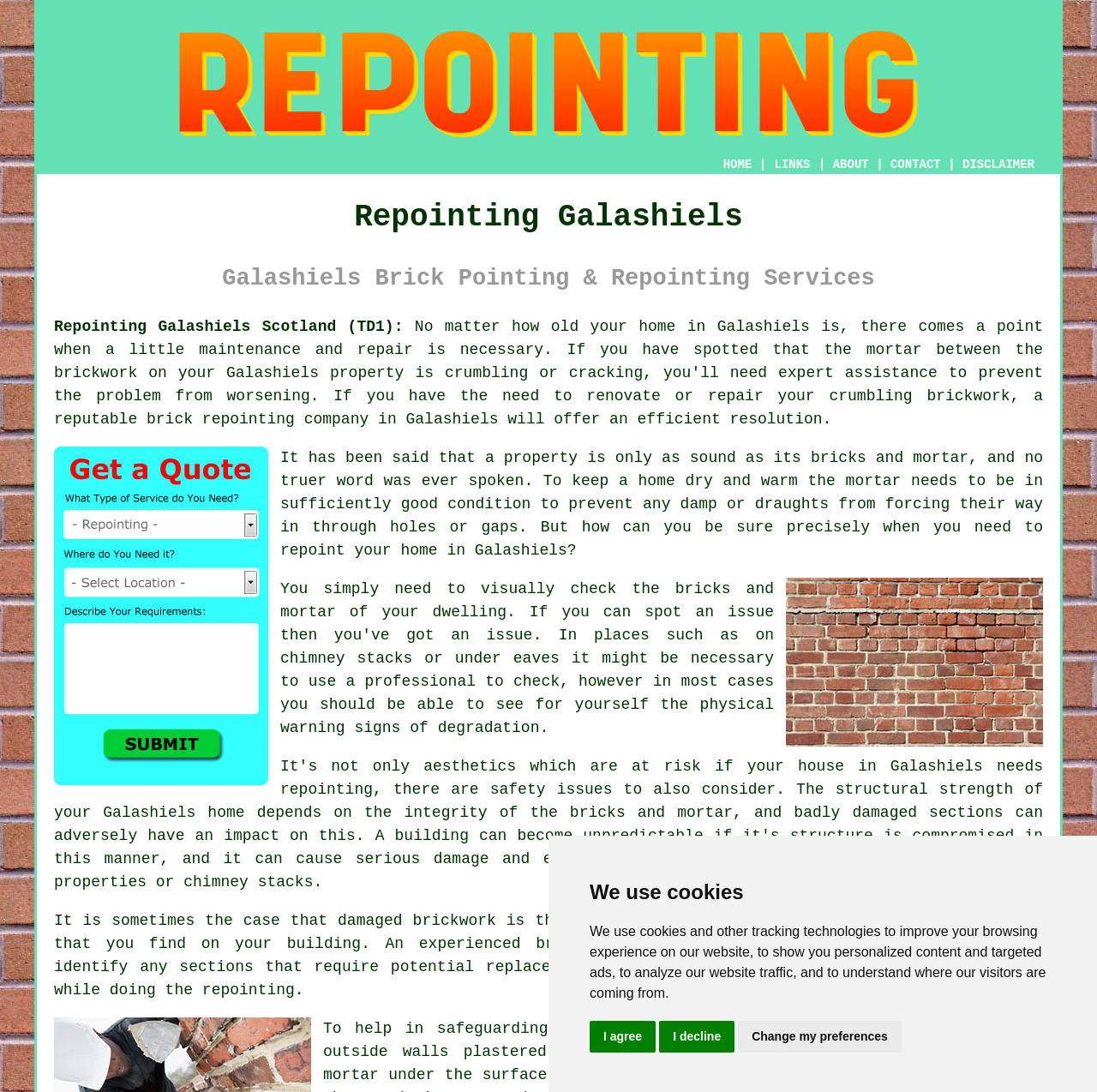What might be the primary reason for missing or crumbling mortar?
Please look at the screenshot and answer using one word or phrase.

Damaged brickwork